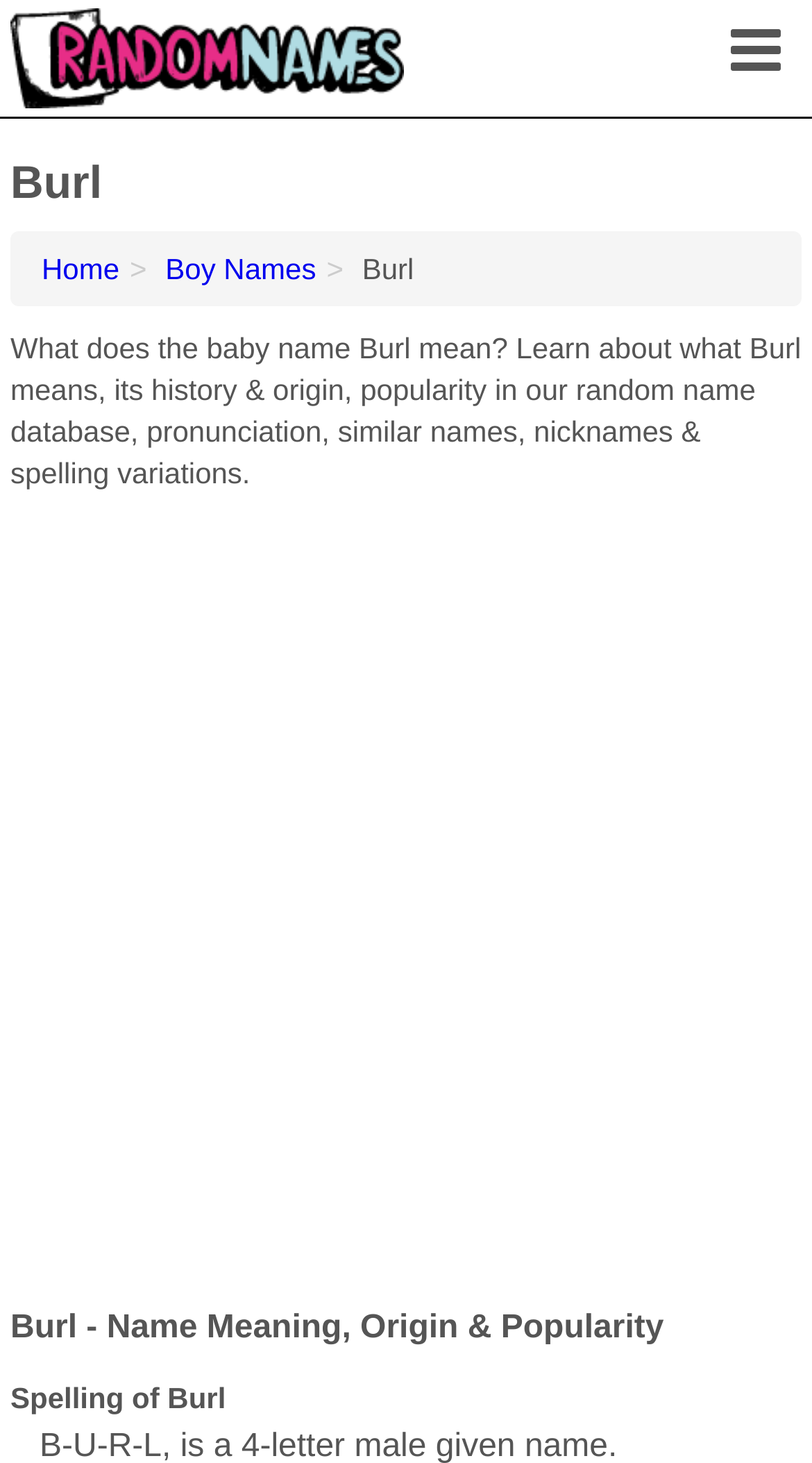Please find the bounding box for the UI component described as follows: "Home".

[0.051, 0.173, 0.147, 0.196]